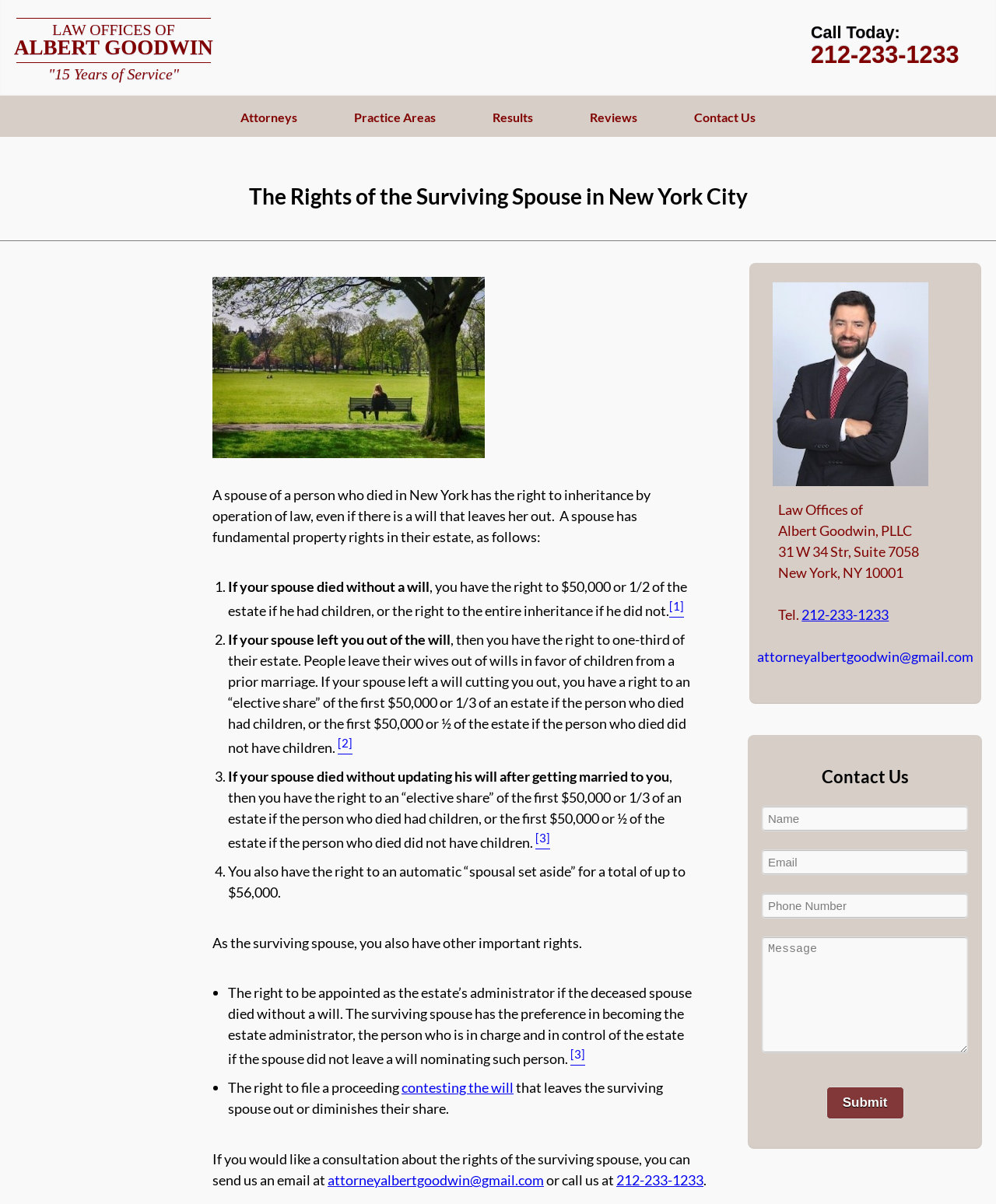What is the email address to contact the Law Offices of Albert Goodwin?
Give a detailed and exhaustive answer to the question.

The email address can be found at the bottom of the webpage in the contact information section, and also in the 'Contact Us' section.